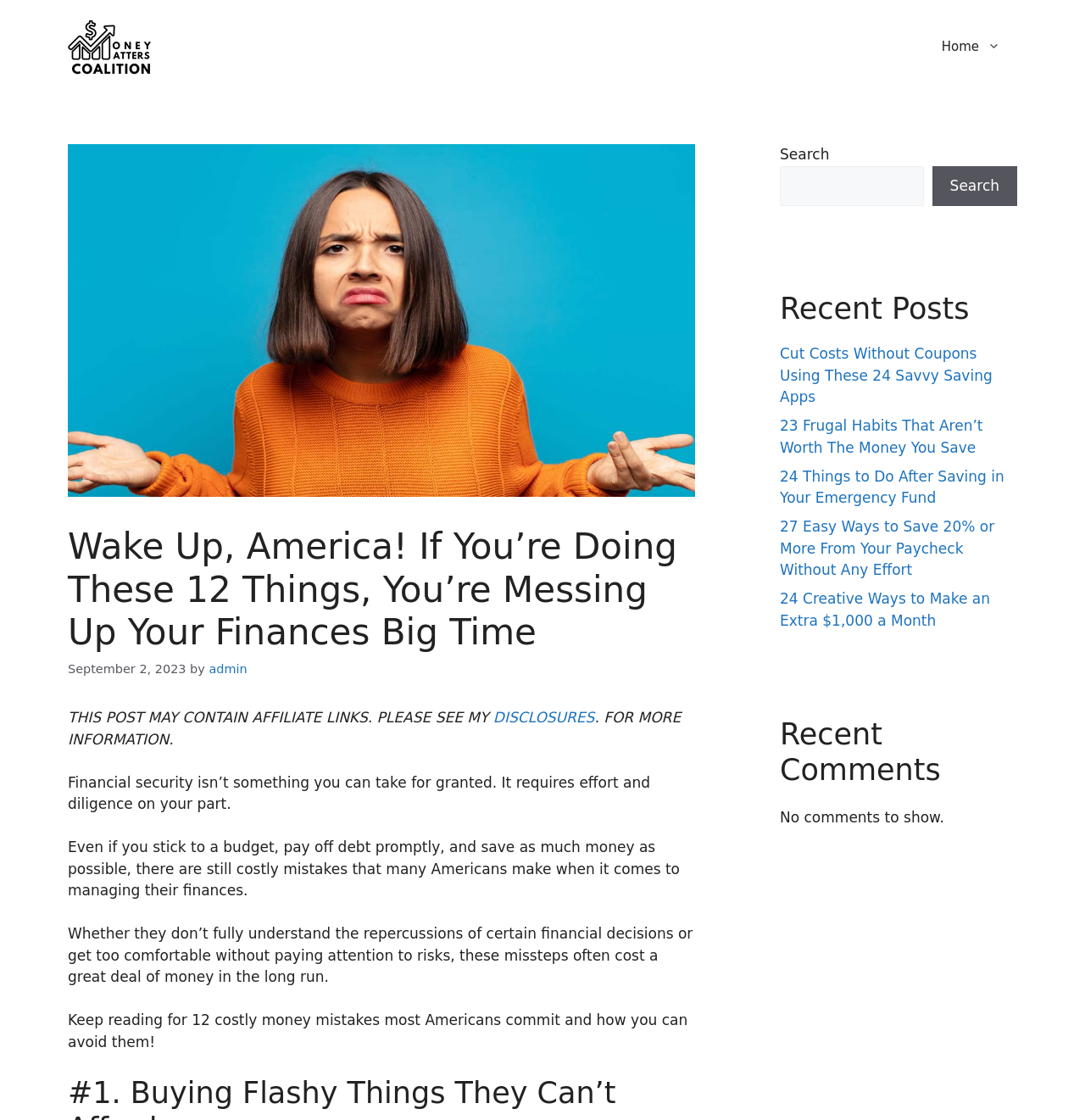Please specify the bounding box coordinates for the clickable region that will help you carry out the instruction: "Click the 'Michigan DJ' link".

None